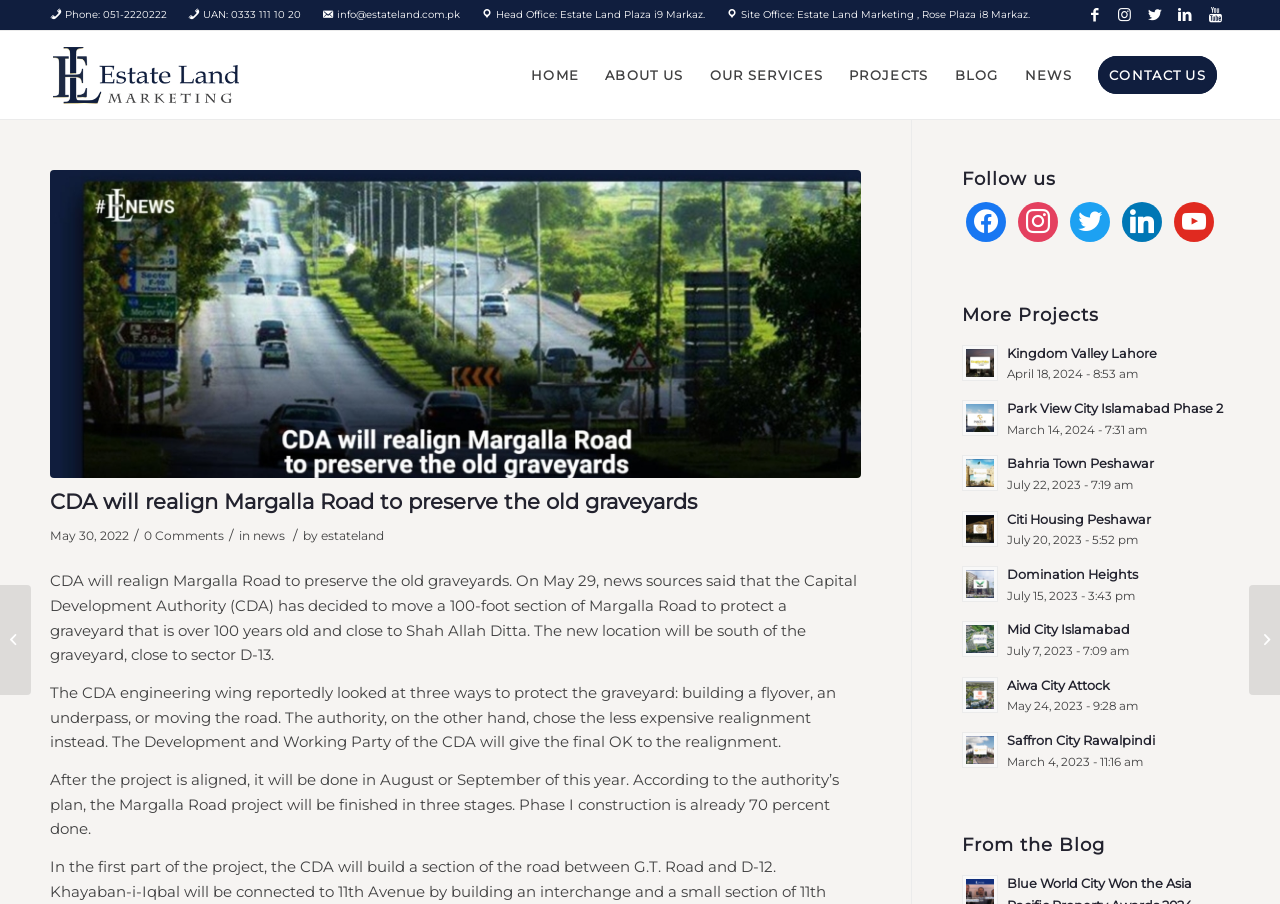Analyze the image and provide a detailed answer to the question: What is the phone number of Estate Land?

I found the phone number by looking at the static text element with the content 'Phone: 051-2220222' located at the top of the webpage.